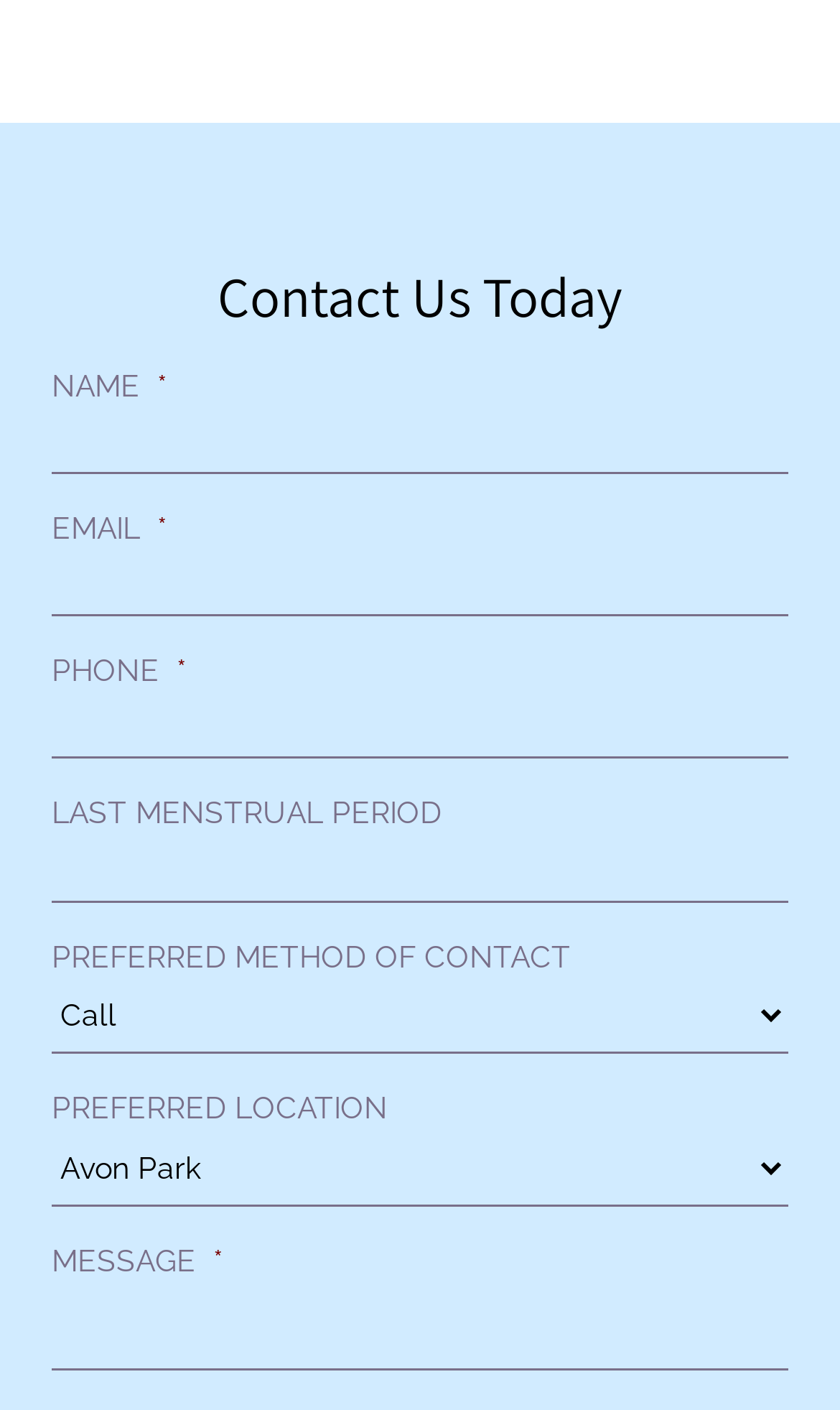Please analyze the image and give a detailed answer to the question:
What is the purpose of the 'PREFERRED METHOD OF CONTACT' field?

The 'PREFERRED METHOD OF CONTACT' field is a combobox that allows the user to select their preferred method of contact, which could be email, phone, or other methods.